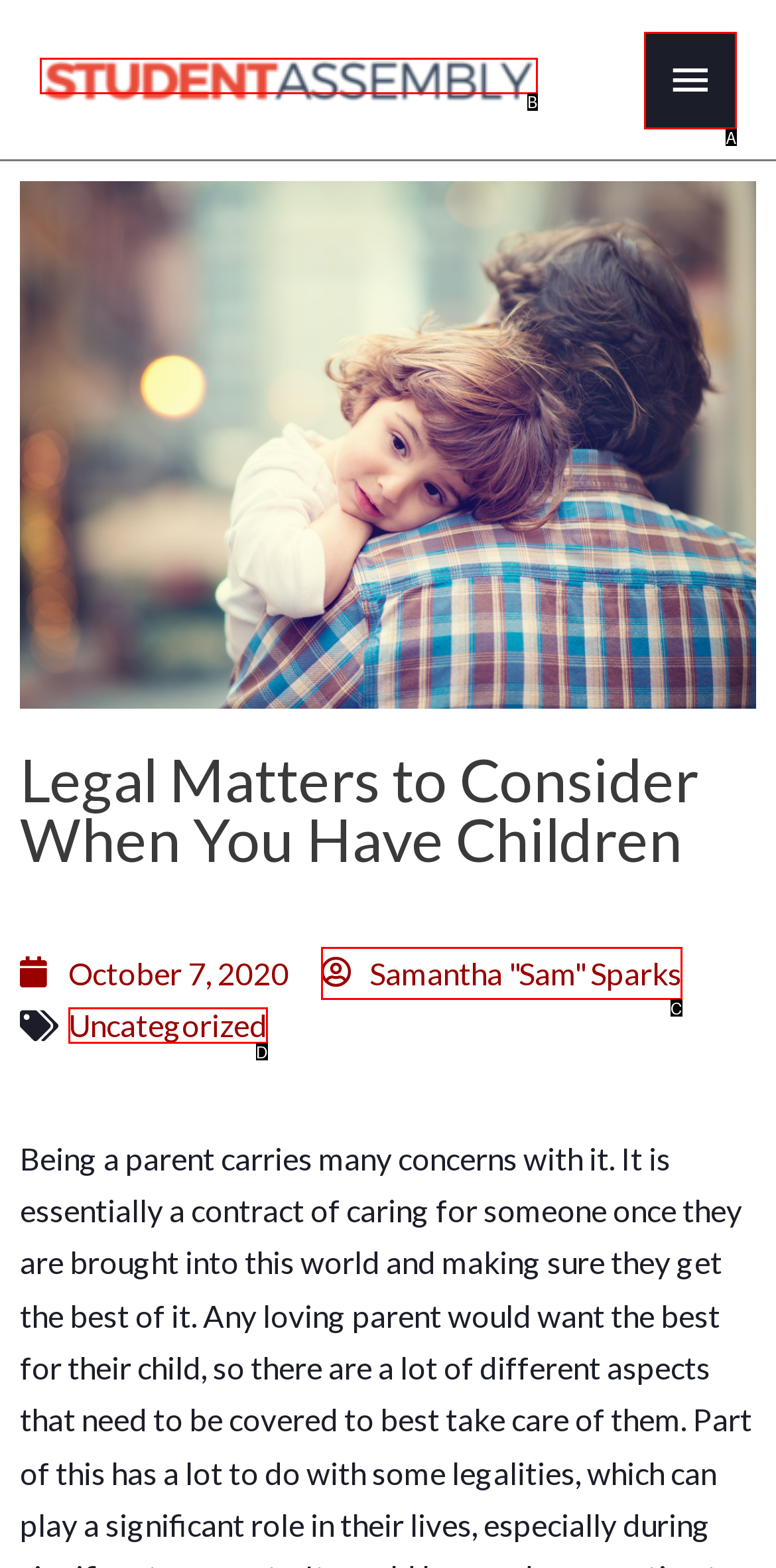Identify the UI element that corresponds to this description: Main Menu
Respond with the letter of the correct option.

A